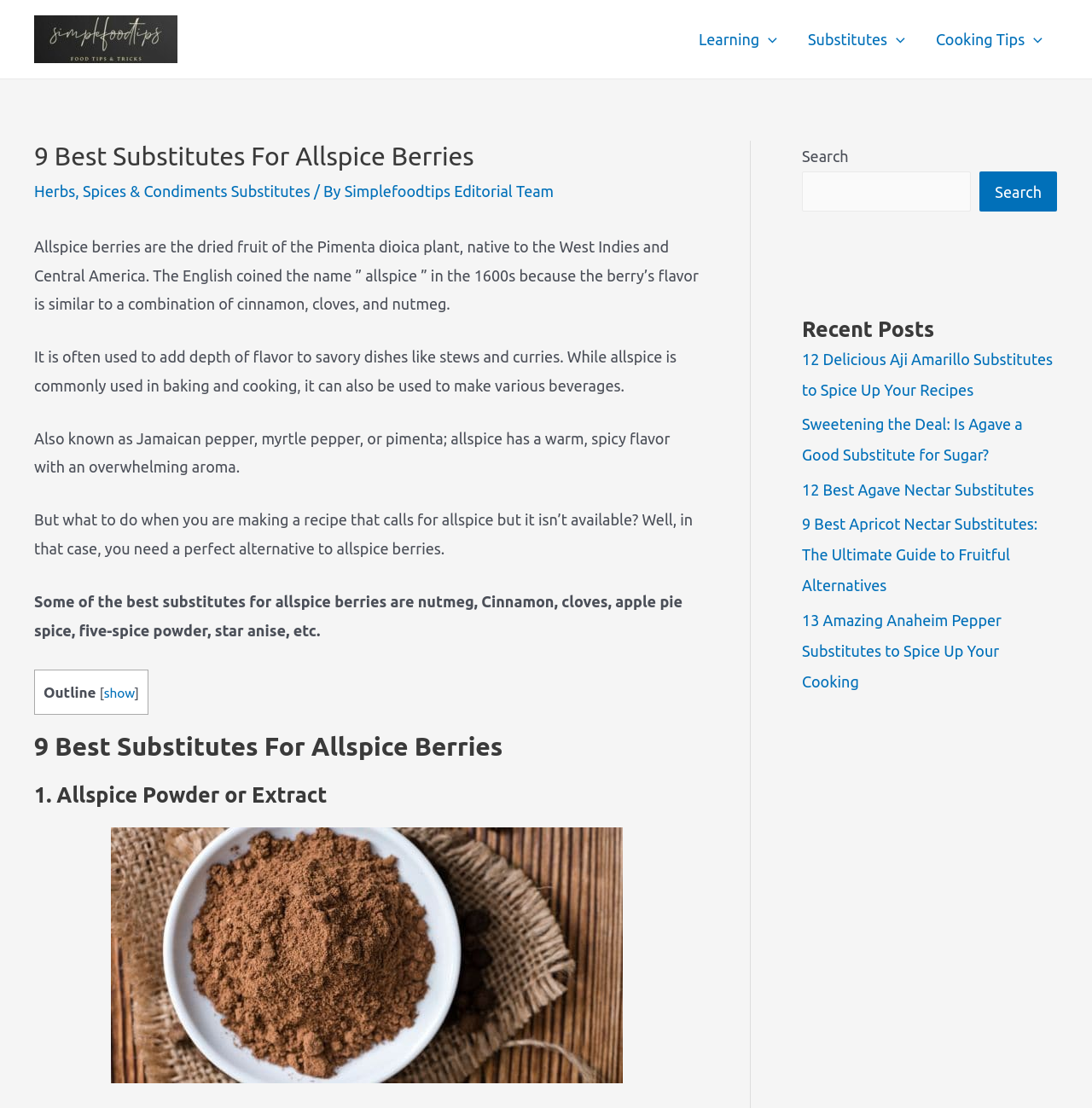Please identify the bounding box coordinates of the element's region that I should click in order to complete the following instruction: "Click on the 'Simple Food Tips' link". The bounding box coordinates consist of four float numbers between 0 and 1, i.e., [left, top, right, bottom].

[0.031, 0.026, 0.162, 0.041]